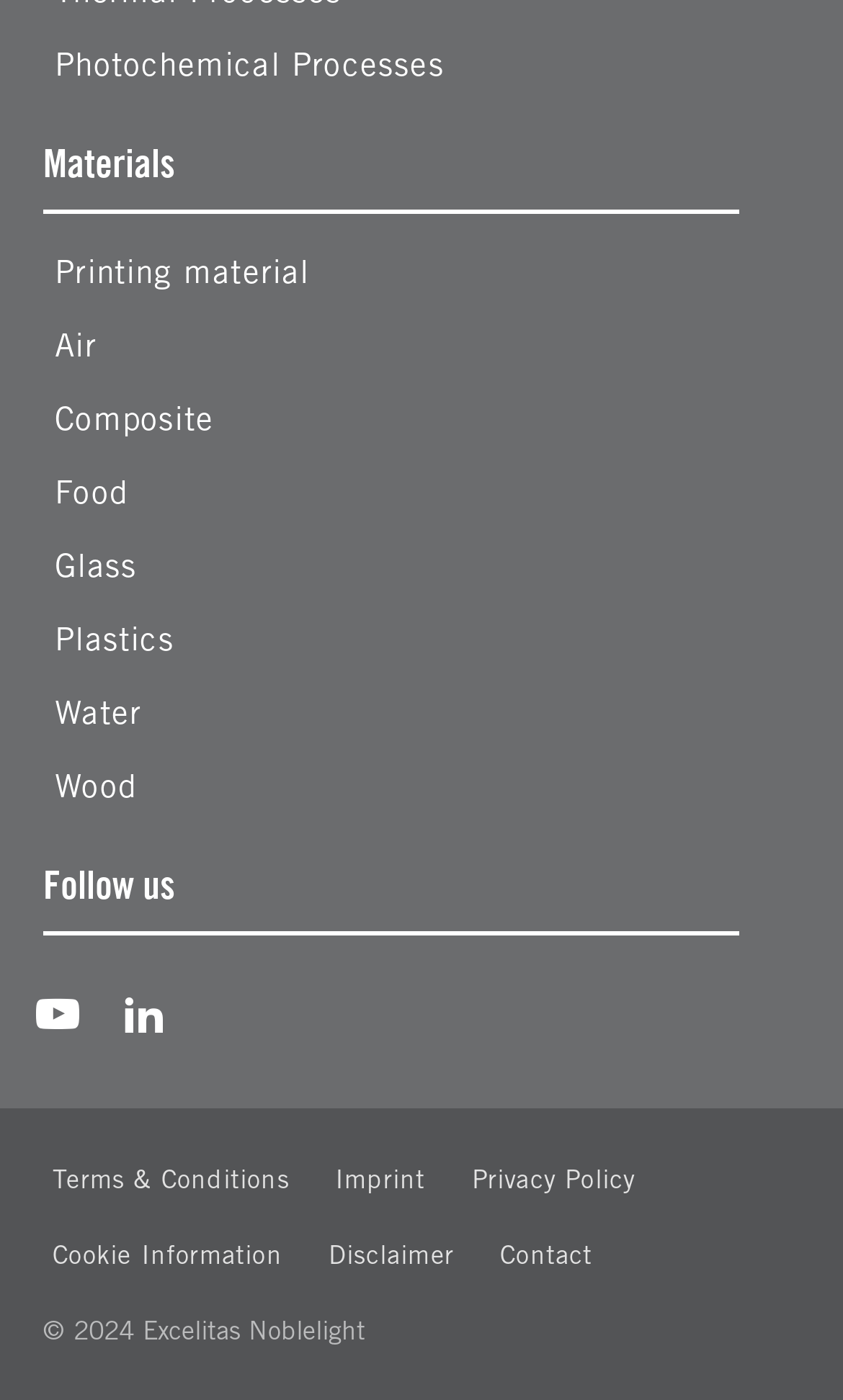What is the copyright year mentioned?
Using the image as a reference, give a one-word or short phrase answer.

2024